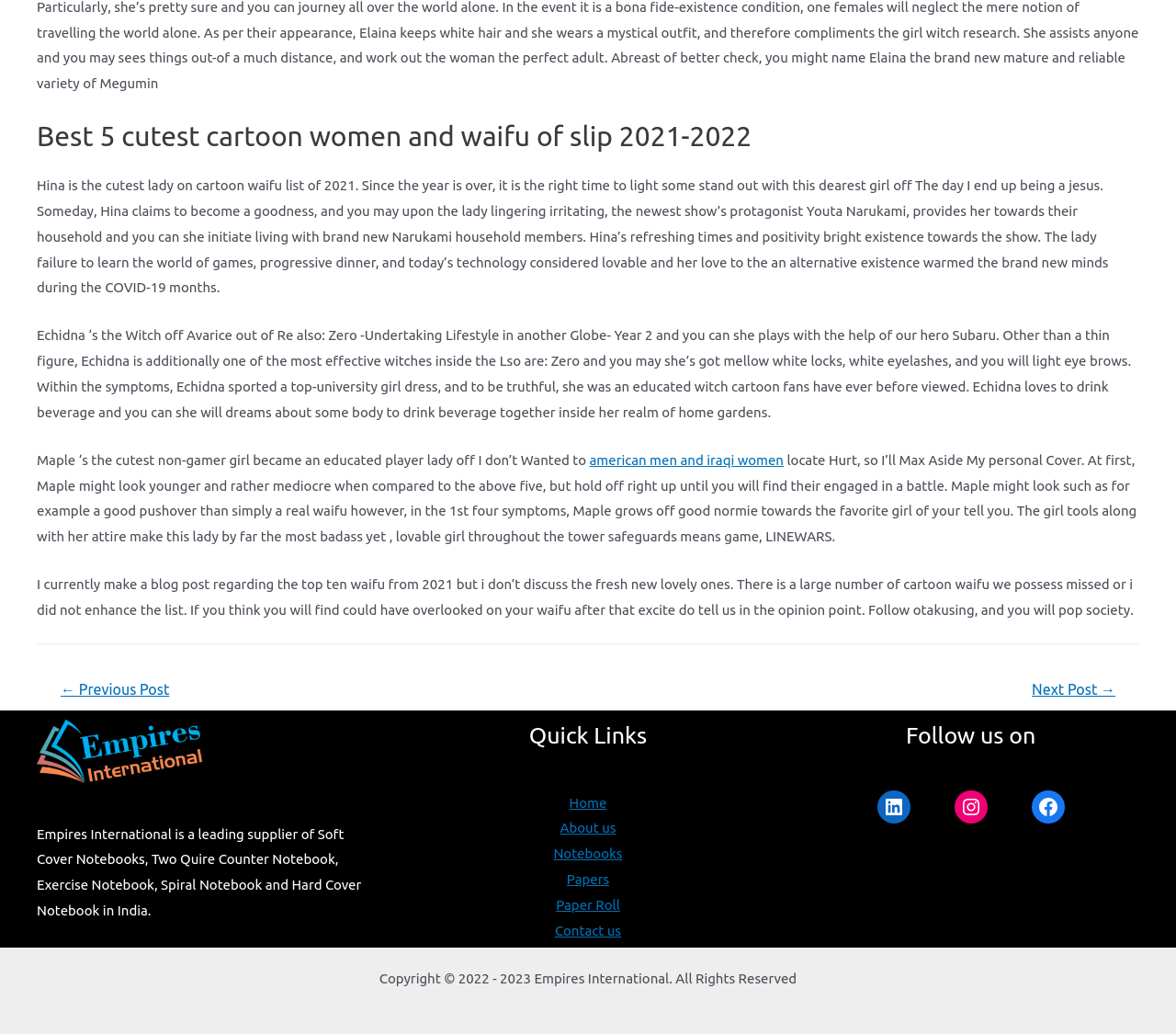Given the element description Papers, identify the bounding box coordinates for the UI element on the webpage screenshot. The format should be (top-left x, top-left y, bottom-right x, bottom-right y), with values between 0 and 1.

[0.482, 0.842, 0.518, 0.857]